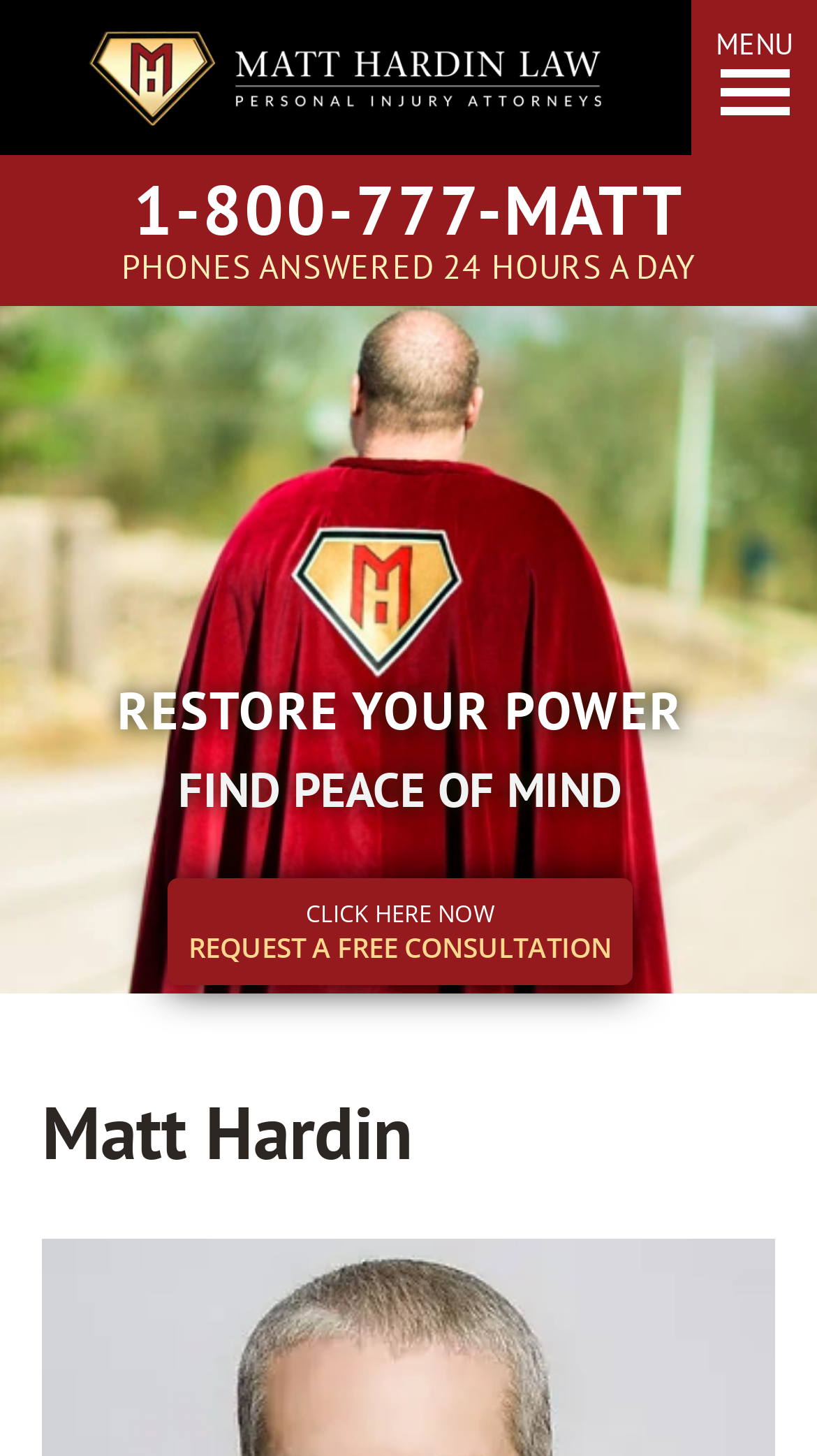Explain in detail what you observe on this webpage.

The webpage is about Matt Hardin Law, a Nashville-based injury attorney firm. At the top left, there is a logo image of "matt hardin" accompanied by a link to "Matt Hardin Law". Below this, there is a prominent heading "Matt Hardin" that spans almost the entire width of the page.

On the top right, there is a menu link labeled "MENU". Below this, there is a phone number link "1-800-777-MATT" that stretches across the entire width of the page. Adjacent to this, there is a static text "PHONES ANSWERED 24 HOURS A DAY" that provides additional information about the phone service.

Further down the page, there is a prominent heading "RESTORE YOUR POWER FIND PEACE OF MIND" that occupies a significant portion of the page. Below this, there is a call-to-action link "CLICK HERE NOW REQUEST A FREE CONSULTATION" that encourages visitors to take action.

Overall, the webpage has a clear focus on promoting Matt Hardin Law's services and encouraging visitors to take action.